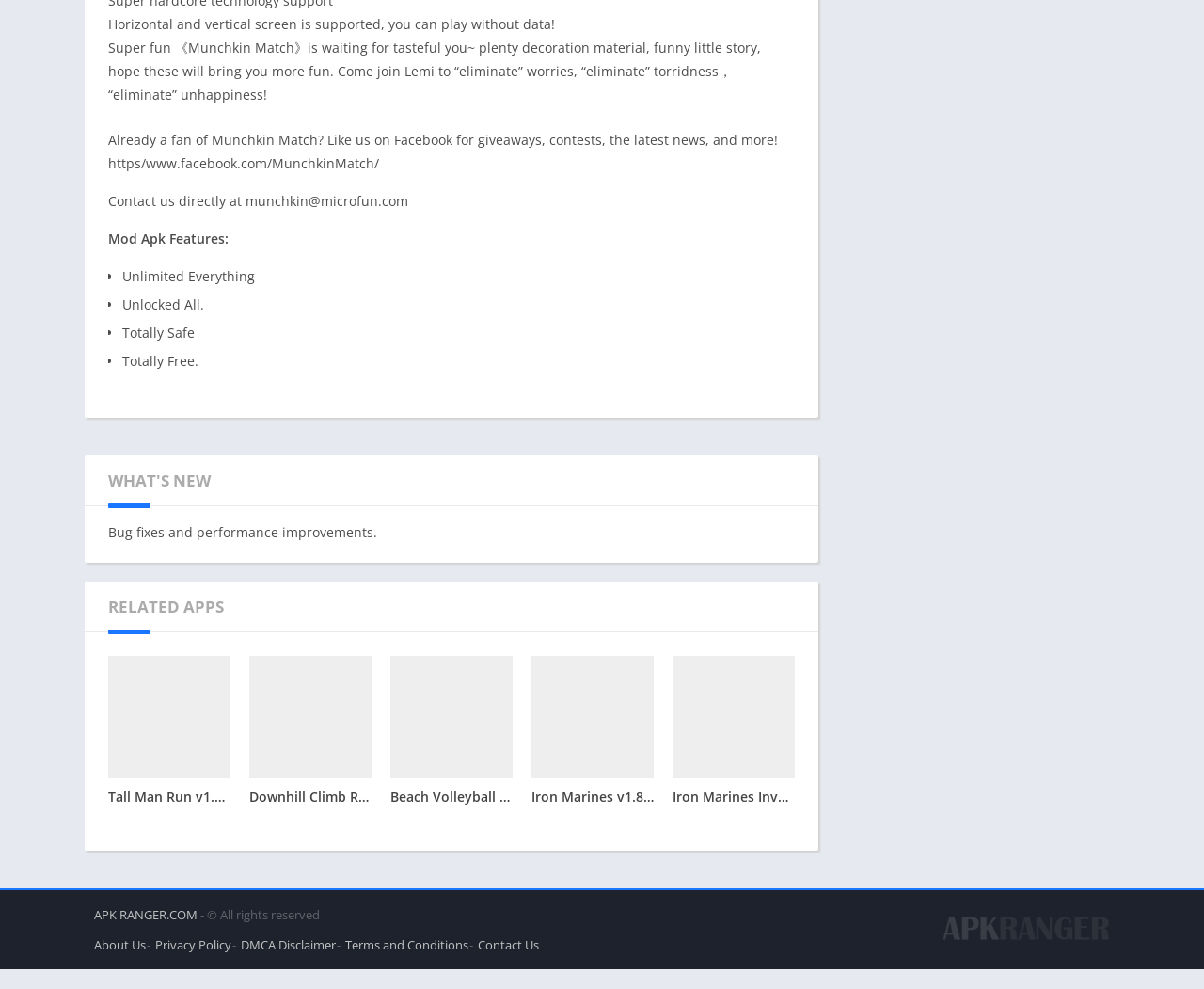Locate the bounding box of the UI element with the following description: "Informasi".

None